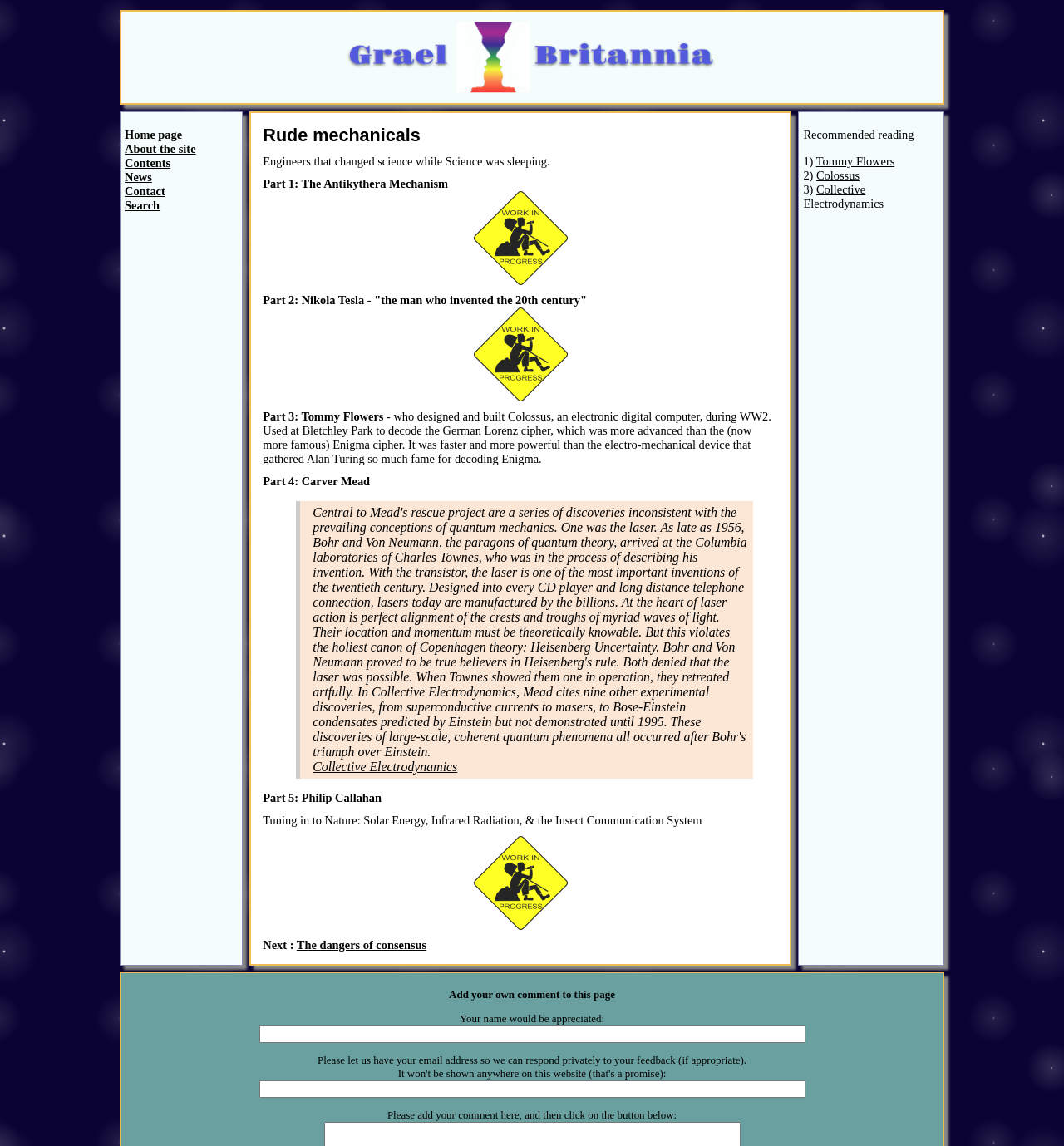Please reply with a single word or brief phrase to the question: 
What is the purpose of the textbox at the bottom of the page?

Add a comment